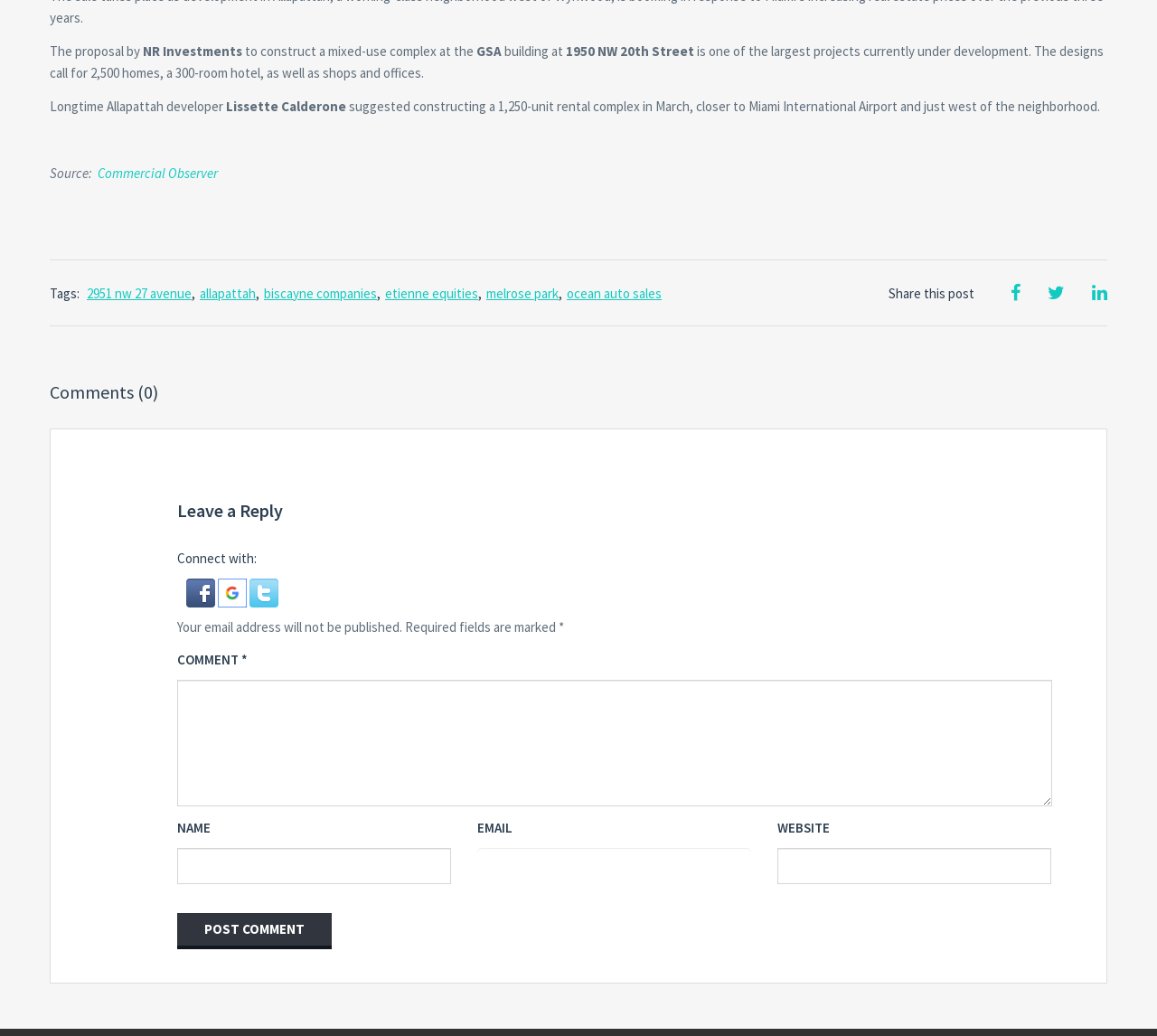Find the bounding box coordinates for the area you need to click to carry out the instruction: "Connect with Facebook". The coordinates should be four float numbers between 0 and 1, indicated as [left, top, right, bottom].

[0.161, 0.562, 0.188, 0.579]